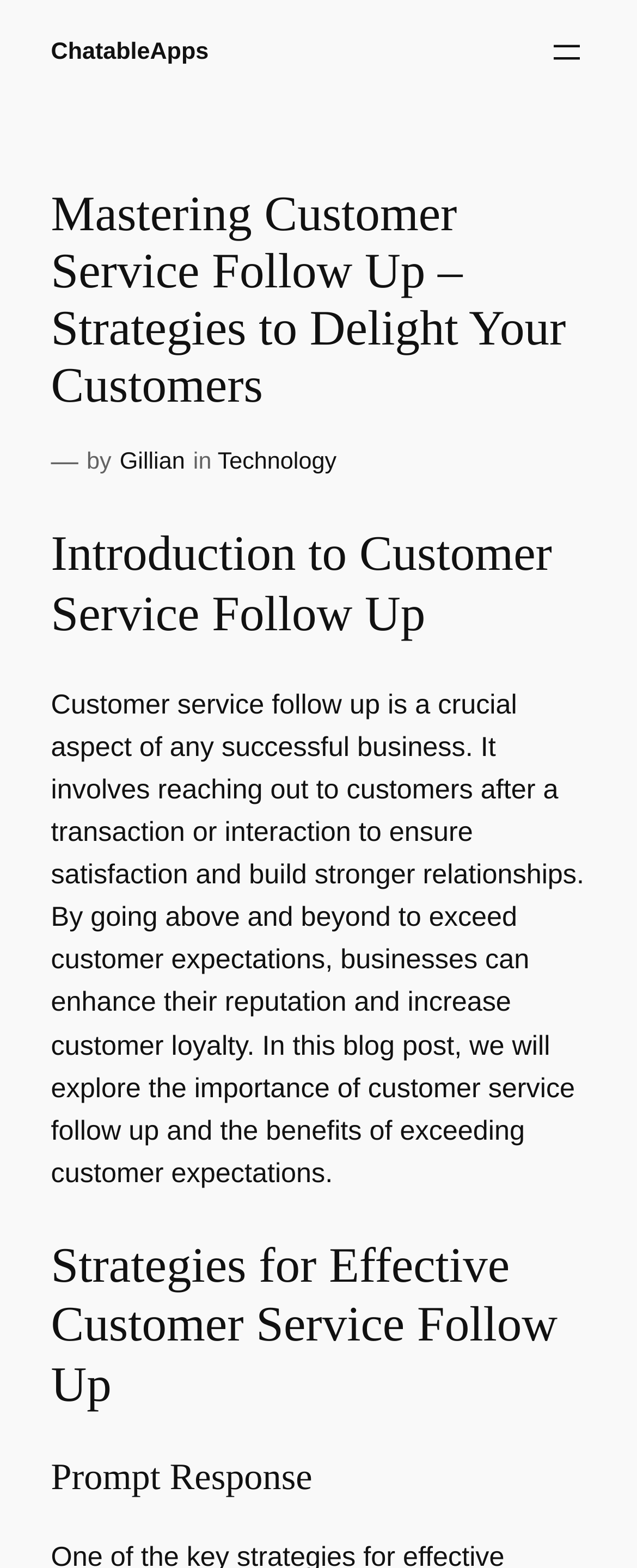Please determine the bounding box coordinates for the UI element described as: "ChatableApps".

[0.08, 0.025, 0.328, 0.042]